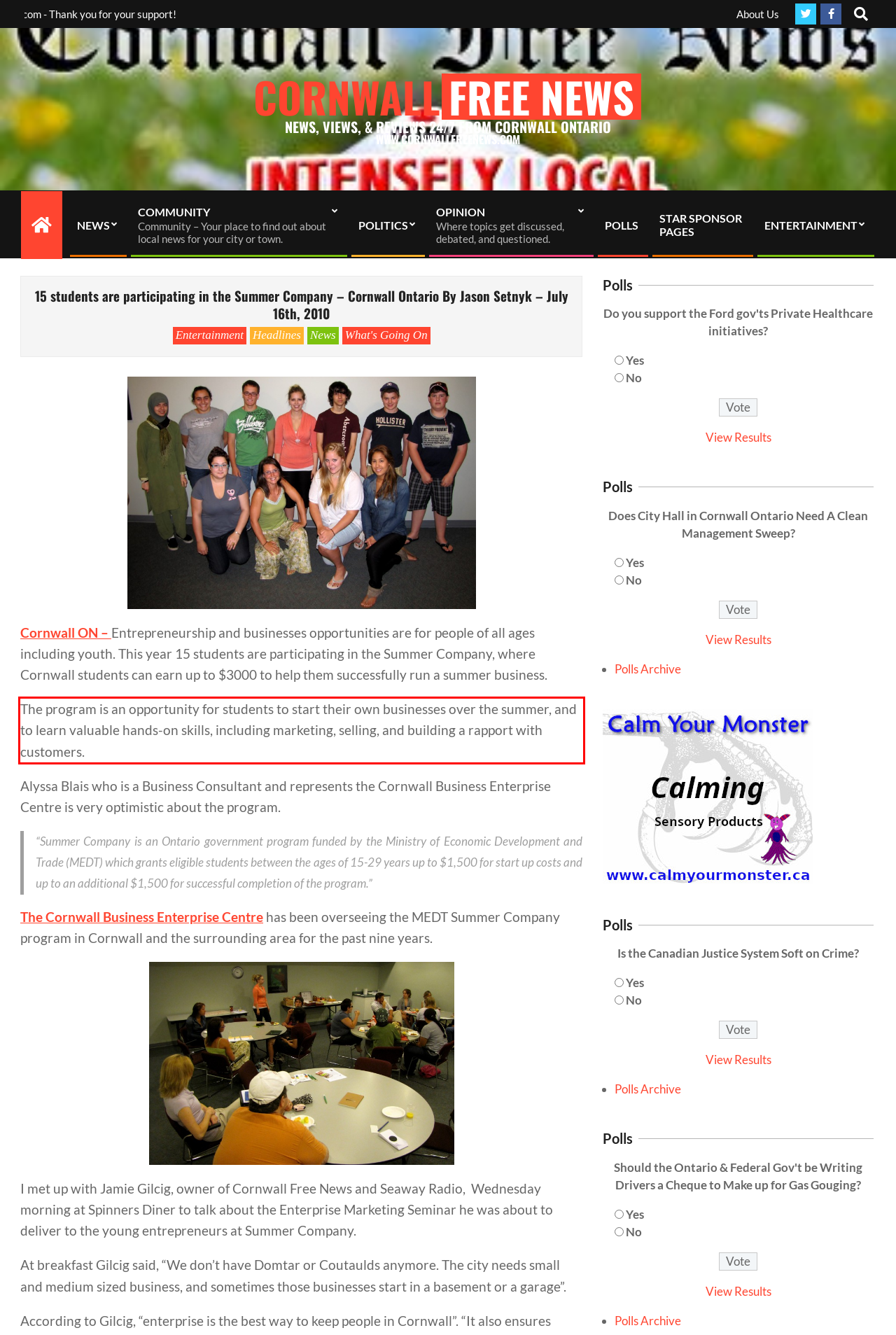From the screenshot of the webpage, locate the red bounding box and extract the text contained within that area.

The program is an opportunity for students to start their own businesses over the summer, and to learn valuable hands-on skills, including marketing, selling, and building a rapport with customers.